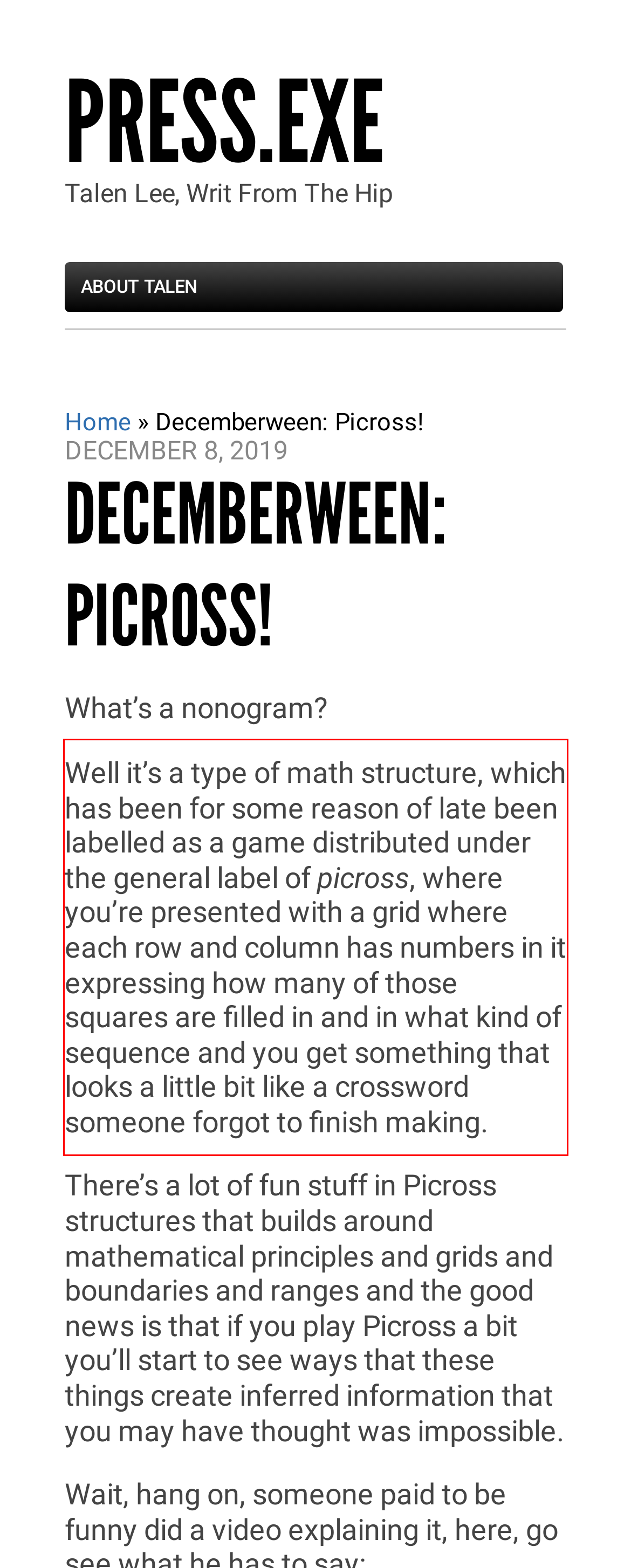Identify and extract the text within the red rectangle in the screenshot of the webpage.

Well it’s a type of math structure, which has been for some reason of late been labelled as a game distributed under the general label of picross, where you’re presented with a grid where each row and column has numbers in it expressing how many of those squares are filled in and in what kind of sequence and you get something that looks a little bit like a crossword someone forgot to finish making.